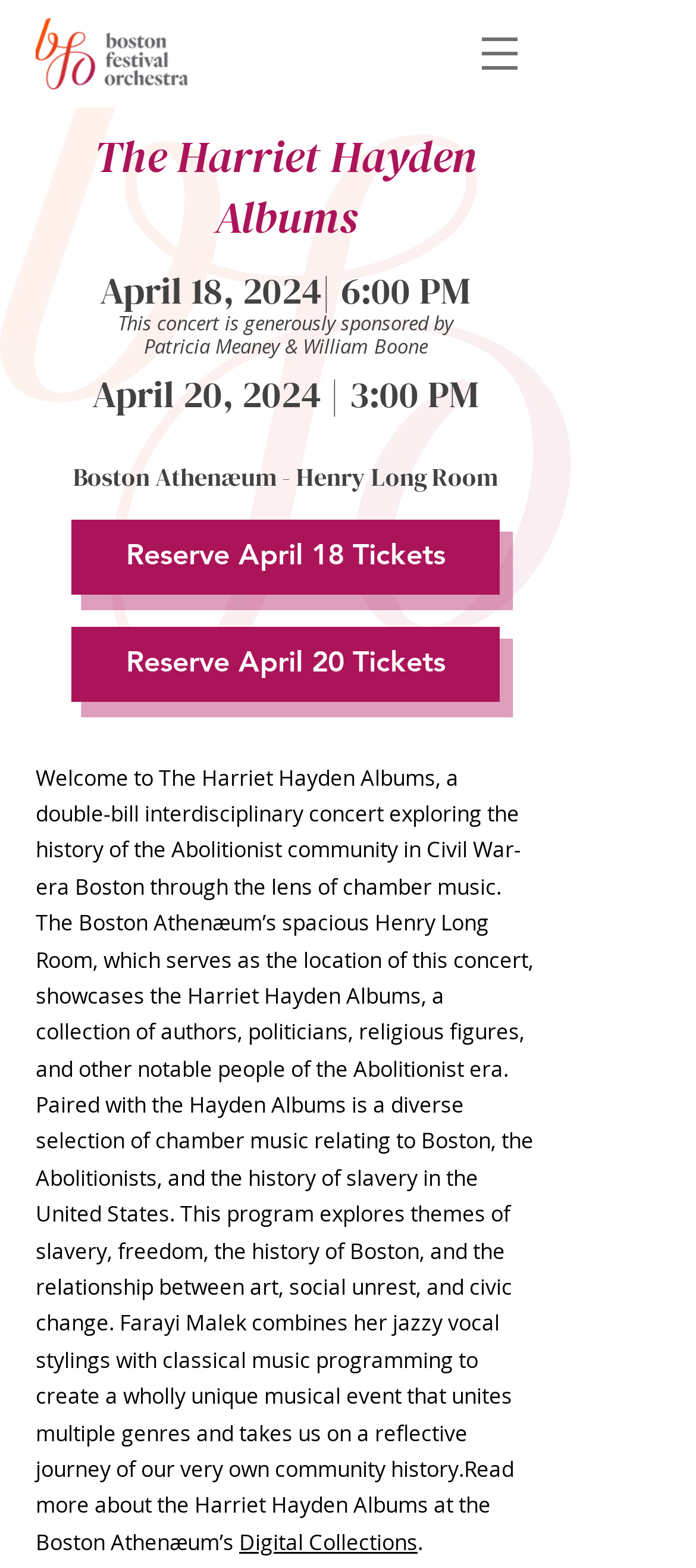What is the headline of the webpage?

April 18, 2024| 6:00 PM

April 20, 2024 | 3:00 PM